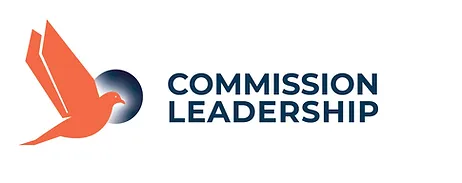By analyzing the image, answer the following question with a detailed response: What font style is used for the text 'COMMISSION LEADERSHIP'?

The caption states that the text 'COMMISSION LEADERSHIP' is prominently displayed to the right in a bold sans-serif font, emphasizing the organization's focus on leadership development and mission-driven initiatives.